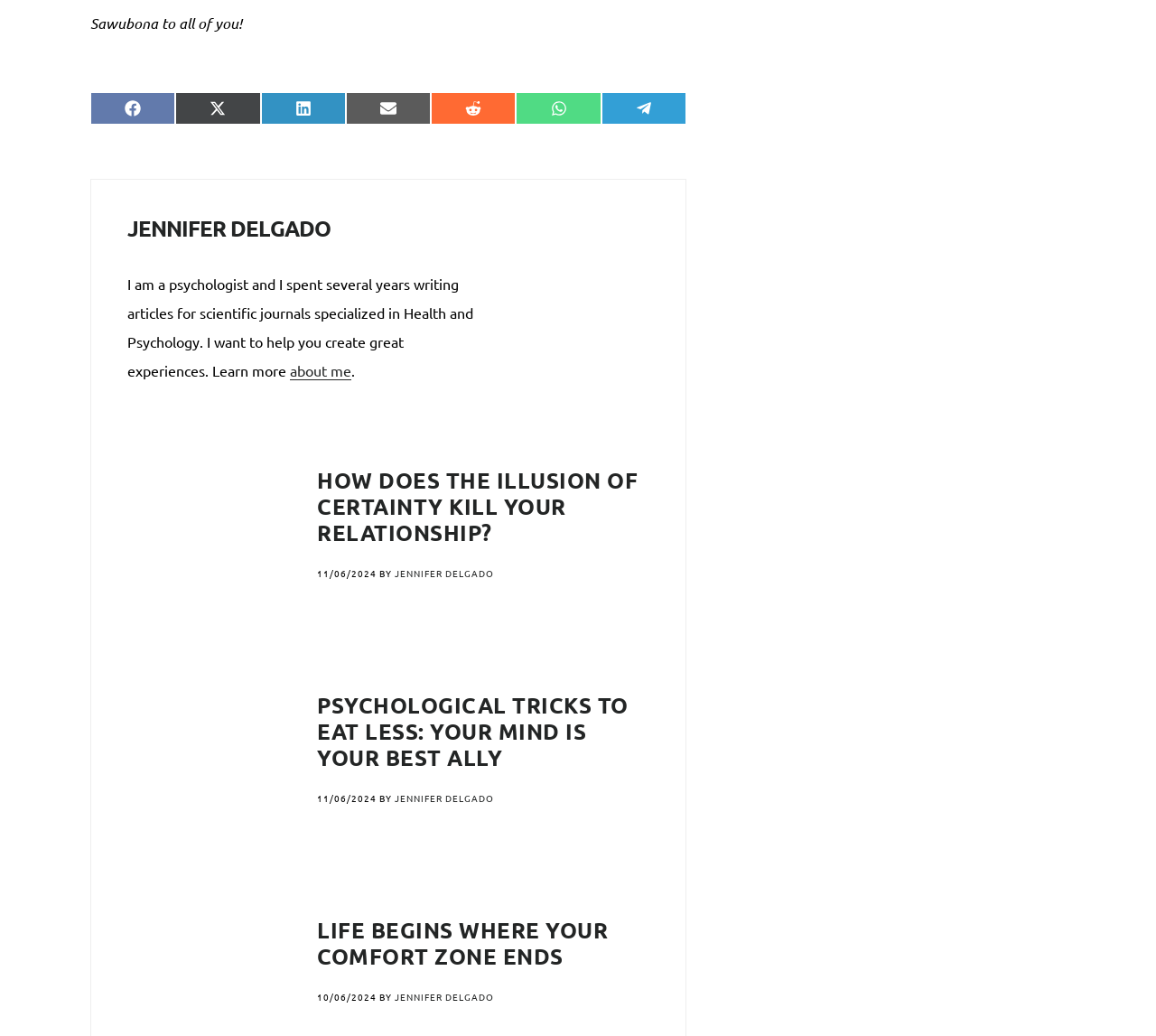How many social media platforms can you share articles on?
Respond with a short answer, either a single word or a phrase, based on the image.

7